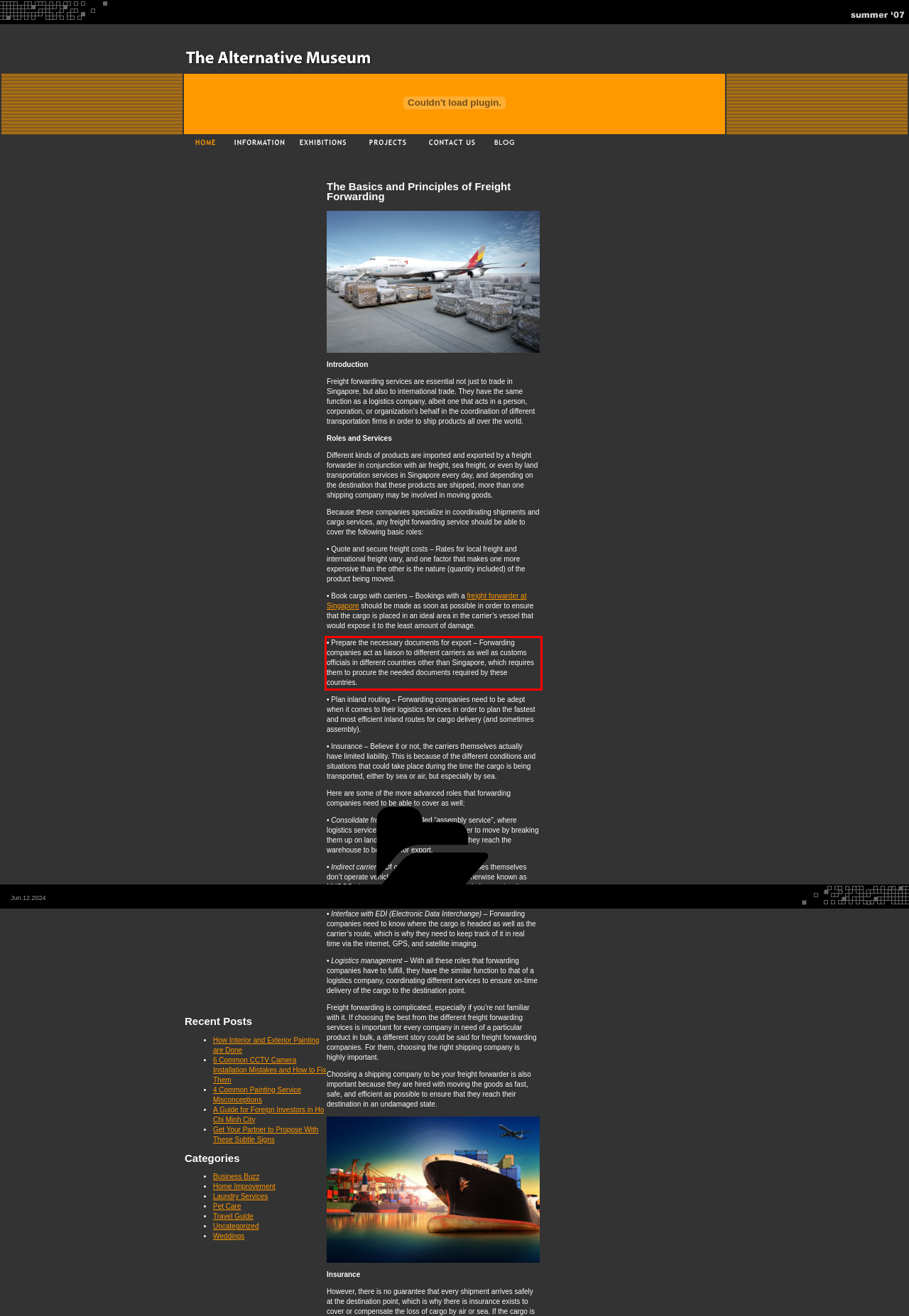Given a screenshot of a webpage, identify the red bounding box and perform OCR to recognize the text within that box.

• Prepare the necessary documents for export – Forwarding companies act as liaison to different carriers as well as customs officials in different countries other than Singapore, which requires them to procure the needed documents required by these countries.